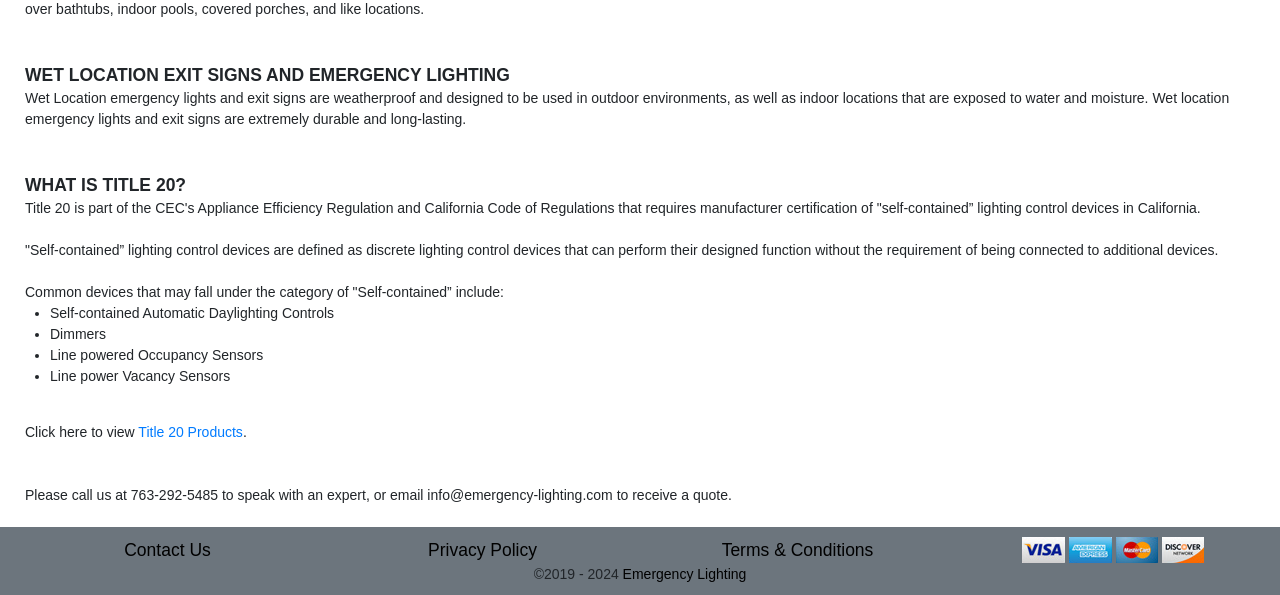What is the purpose of wet location exit signs and emergency lighting?
Carefully analyze the image and provide a thorough answer to the question.

Based on the first paragraph of the webpage, it is clear that wet location exit signs and emergency lighting are designed to be used in outdoor environments as well as indoor locations that are exposed to water and moisture.